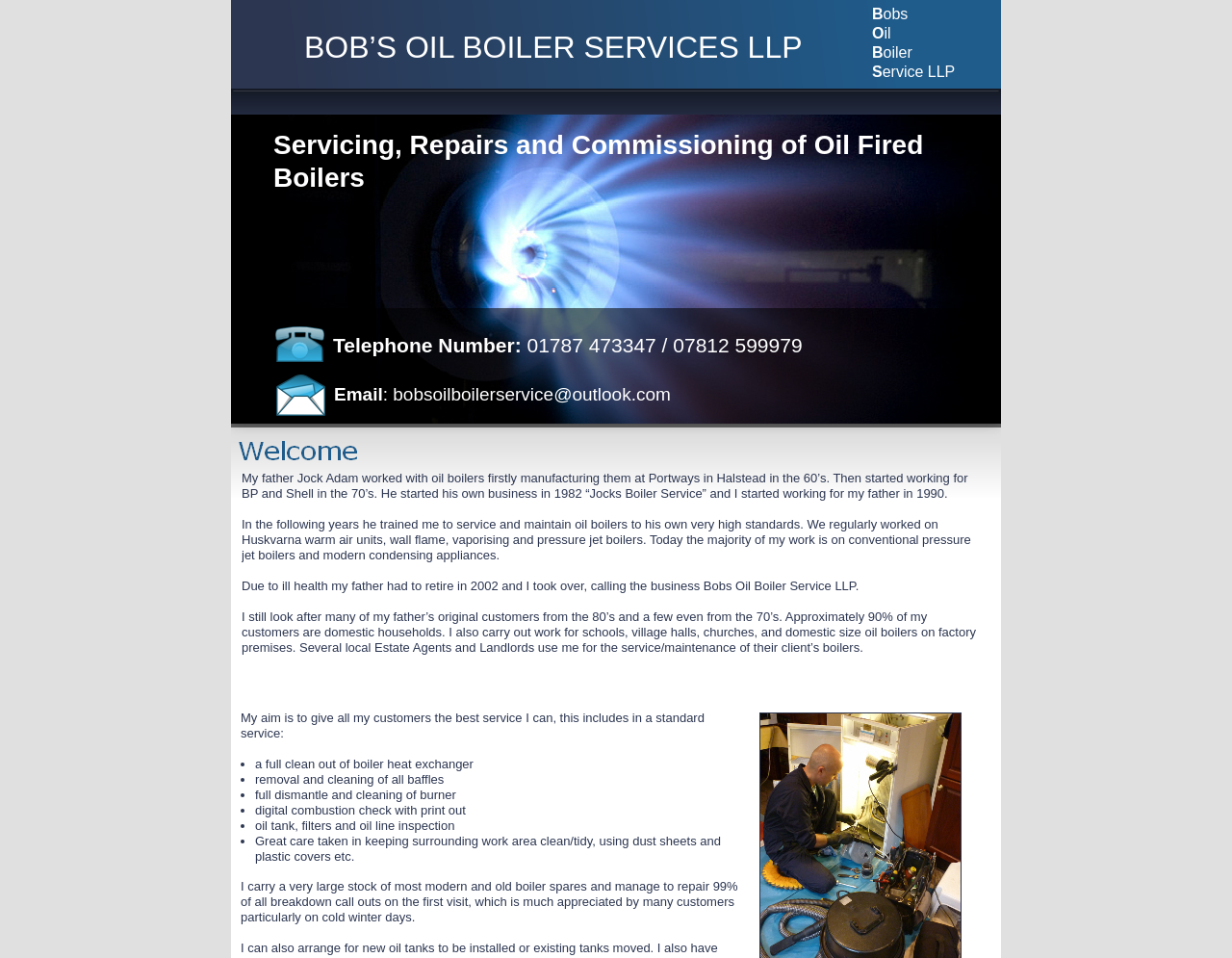What is the email address of the business?
Using the details shown in the screenshot, provide a comprehensive answer to the question.

The email address of the business can be found in the middle of the webpage, under the 'Email' label. It is 'bobsoilboilerservice@outlook.com'.